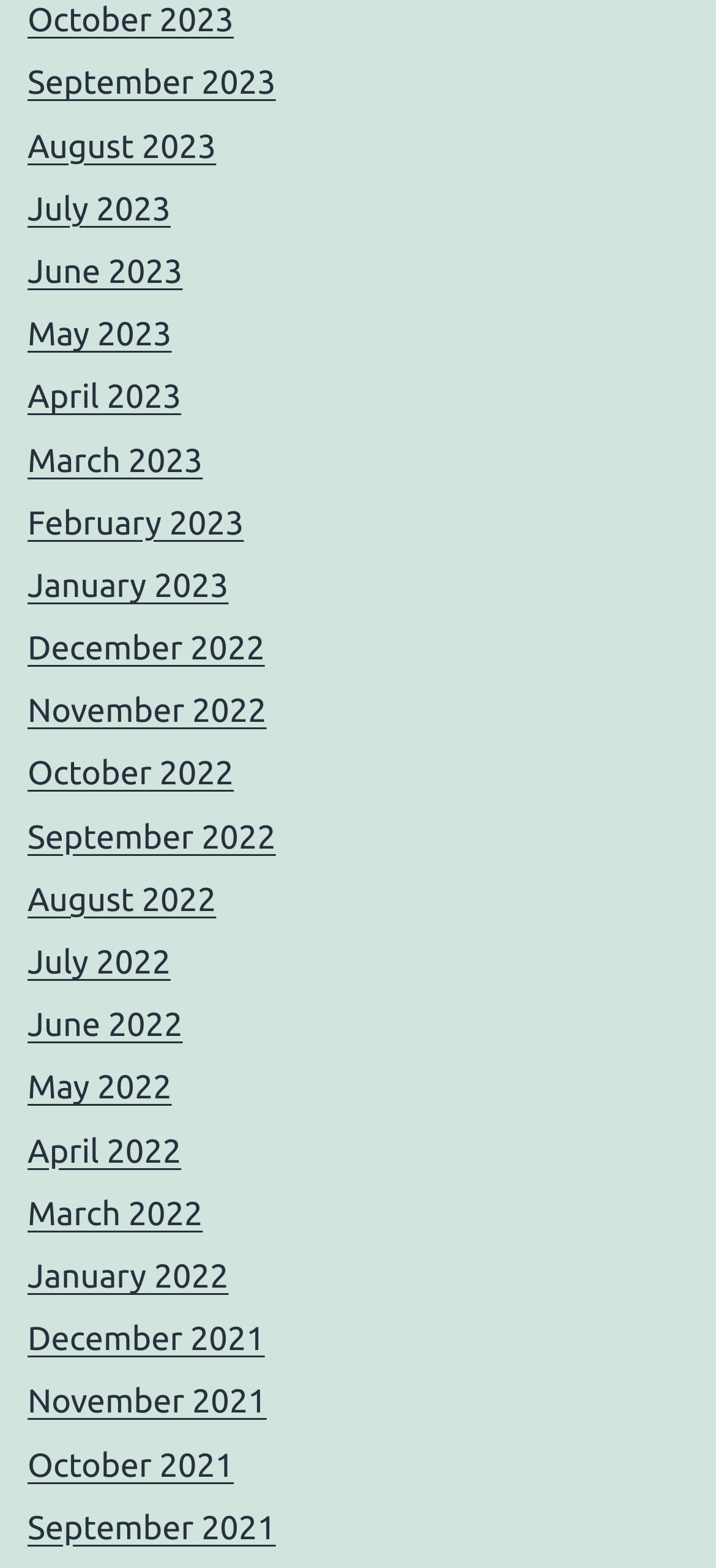Using the information from the screenshot, answer the following question thoroughly:
How many links are there in total?

I can count the number of links in the list, and I find that there are 25 links in total, each representing a different month.